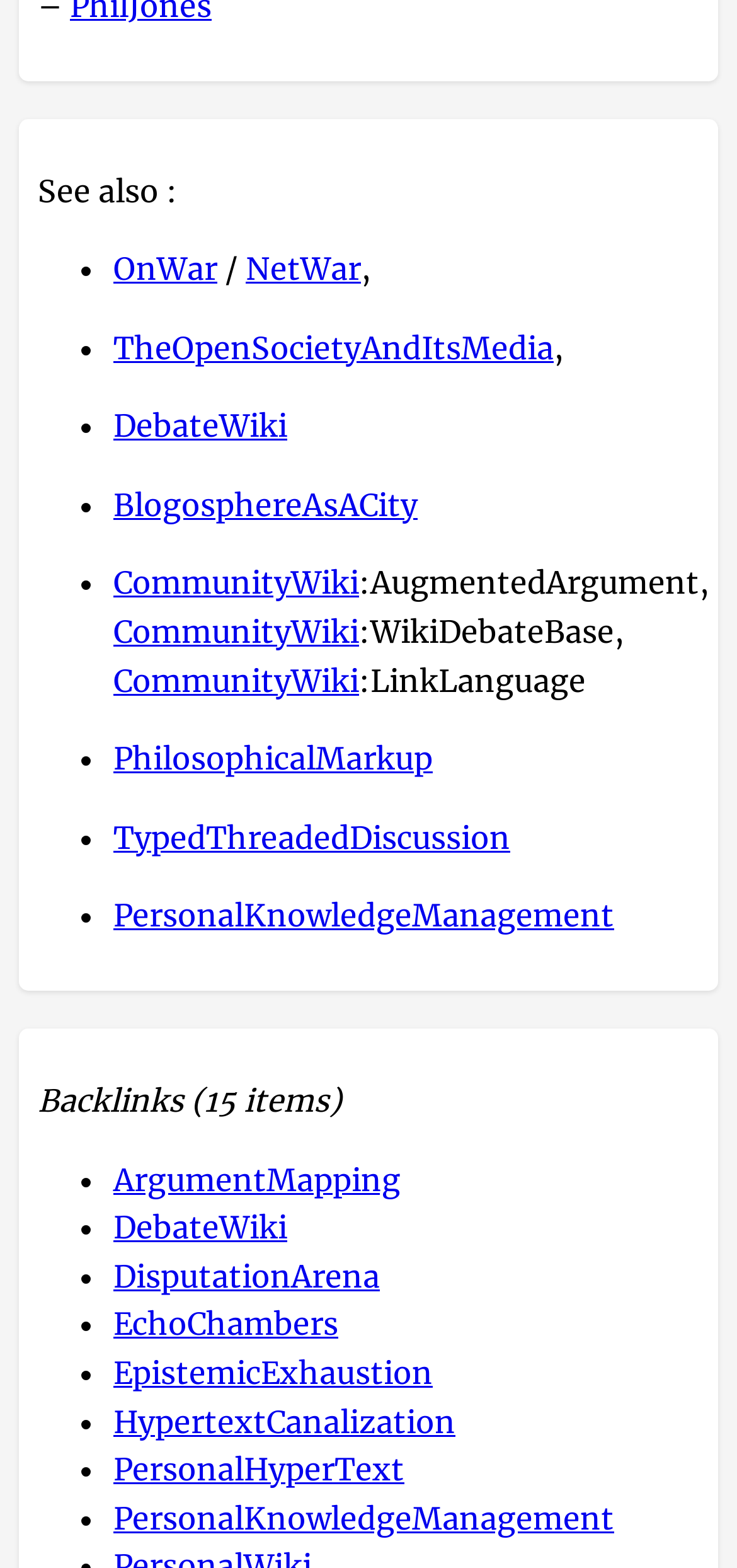Please locate the bounding box coordinates of the element that needs to be clicked to achieve the following instruction: "Check the link to ArgumentMapping". The coordinates should be four float numbers between 0 and 1, i.e., [left, top, right, bottom].

[0.154, 0.74, 0.544, 0.764]